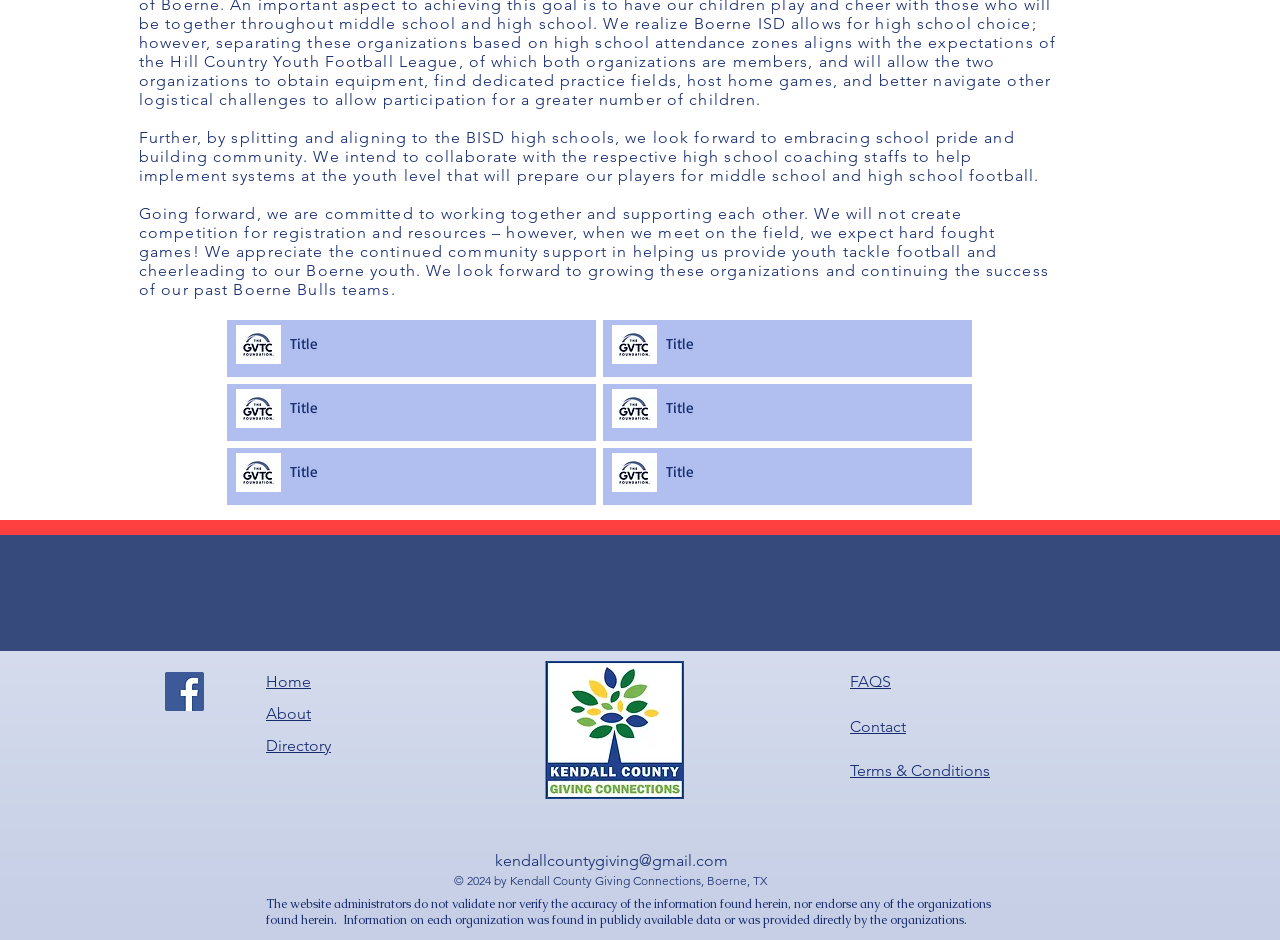Please identify the bounding box coordinates of the element on the webpage that should be clicked to follow this instruction: "Visit the Home page". The bounding box coordinates should be given as four float numbers between 0 and 1, formatted as [left, top, right, bottom].

[0.208, 0.715, 0.391, 0.735]